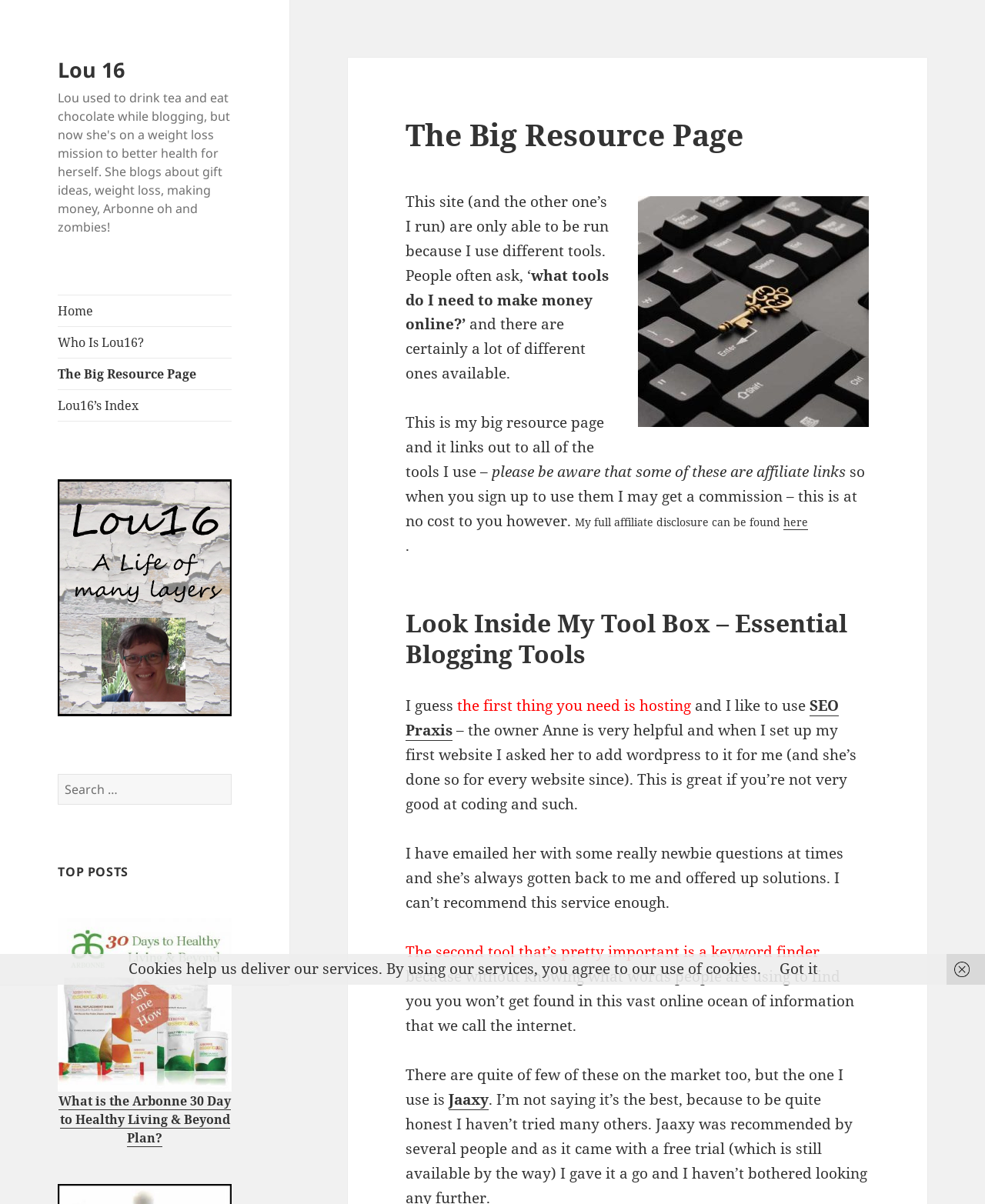Find the bounding box coordinates of the element I should click to carry out the following instruction: "Search for something".

[0.059, 0.643, 0.235, 0.668]